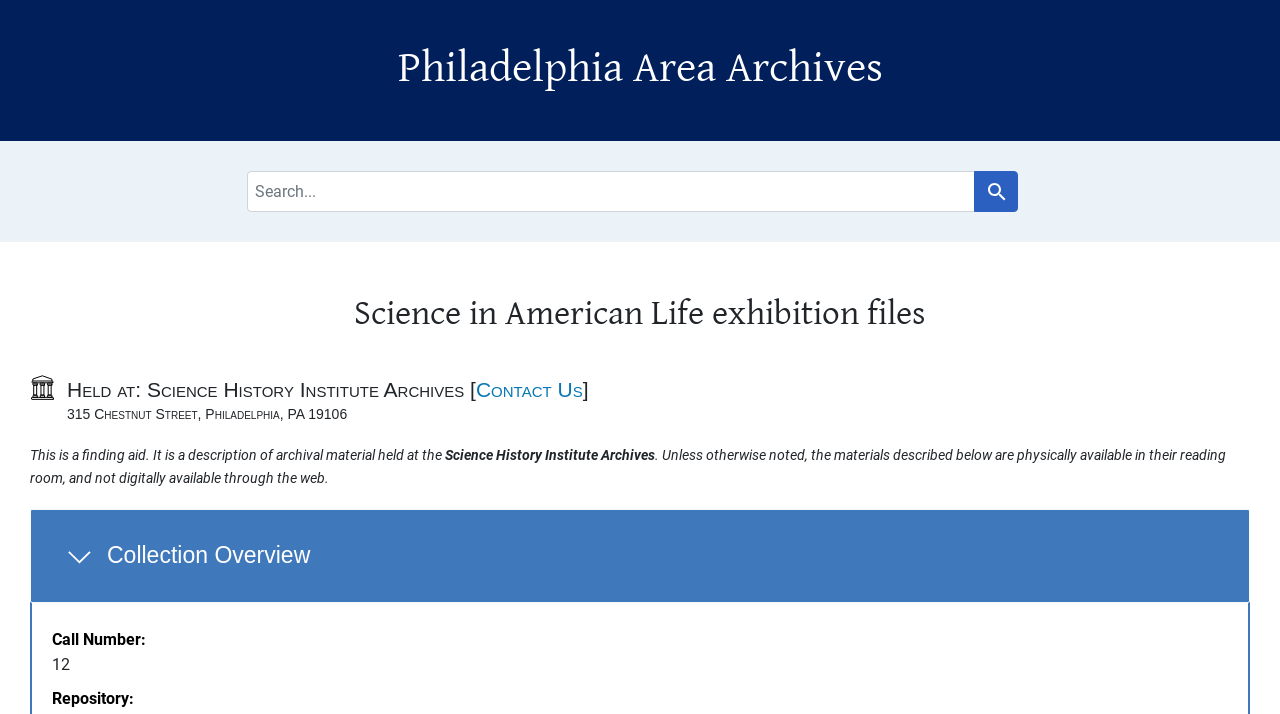Is the collection digitally available?
Please provide a detailed and comprehensive answer to the question.

The static text 'Unless otherwise noted, the materials described below are physically available in their reading room, and not digitally available through the web.' indicates that the collection is not digitally available.